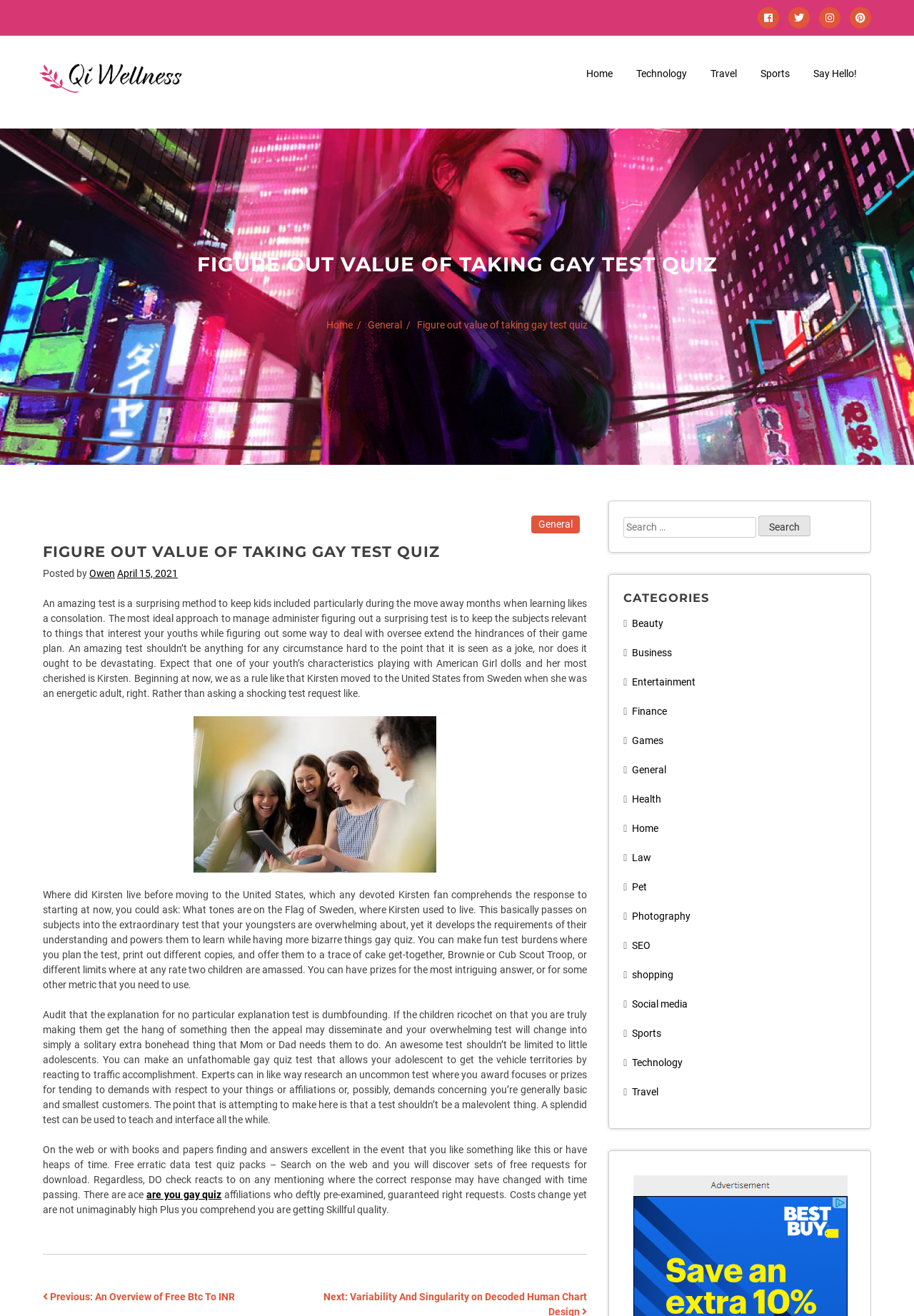Pinpoint the bounding box coordinates of the clickable element to carry out the following instruction: "Go to the 'Home' page."

[0.638, 0.049, 0.674, 0.064]